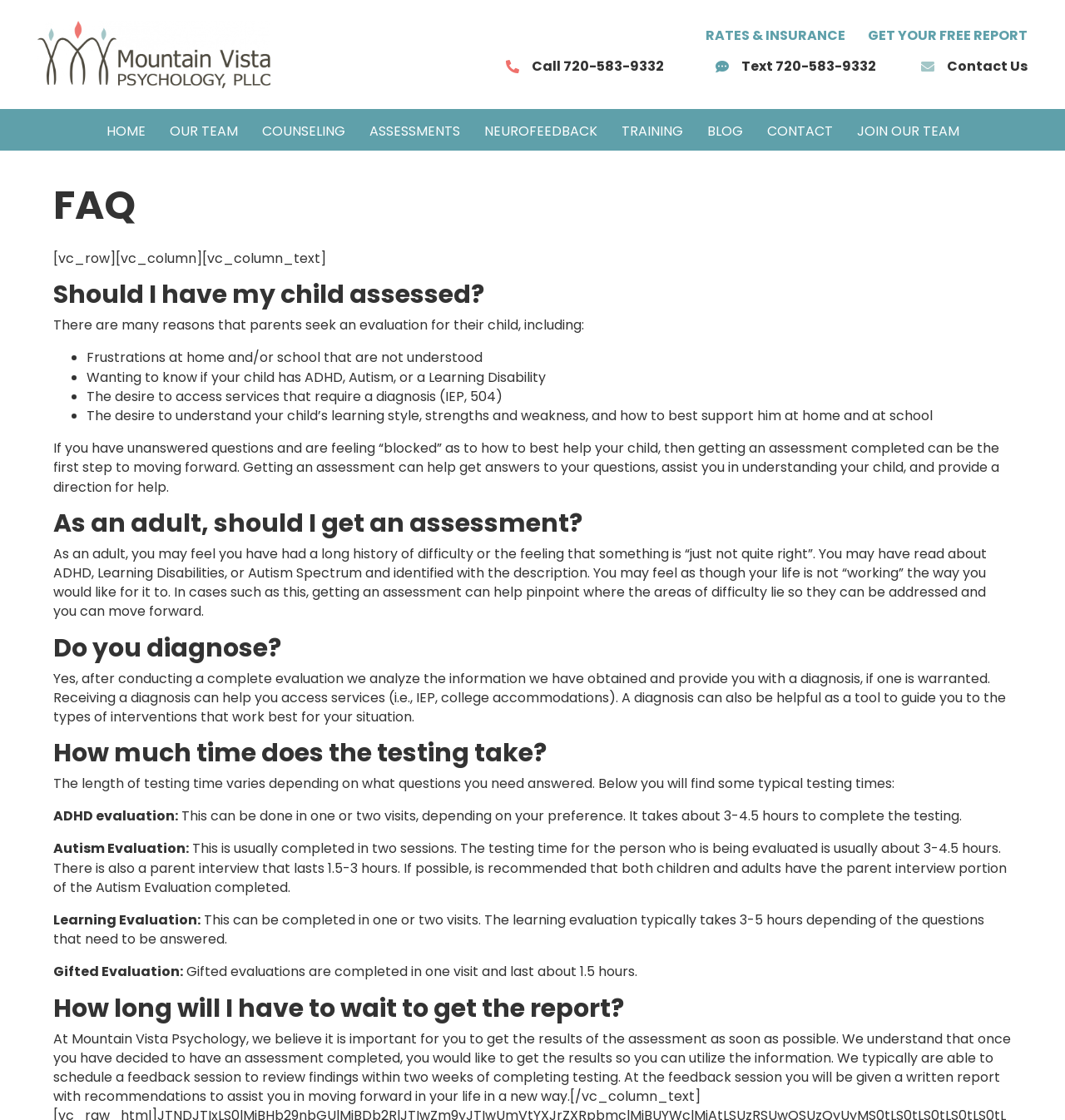Pinpoint the bounding box coordinates of the clickable element to carry out the following instruction: "Click the 'CONTACT US' link."

[0.889, 0.051, 0.965, 0.068]